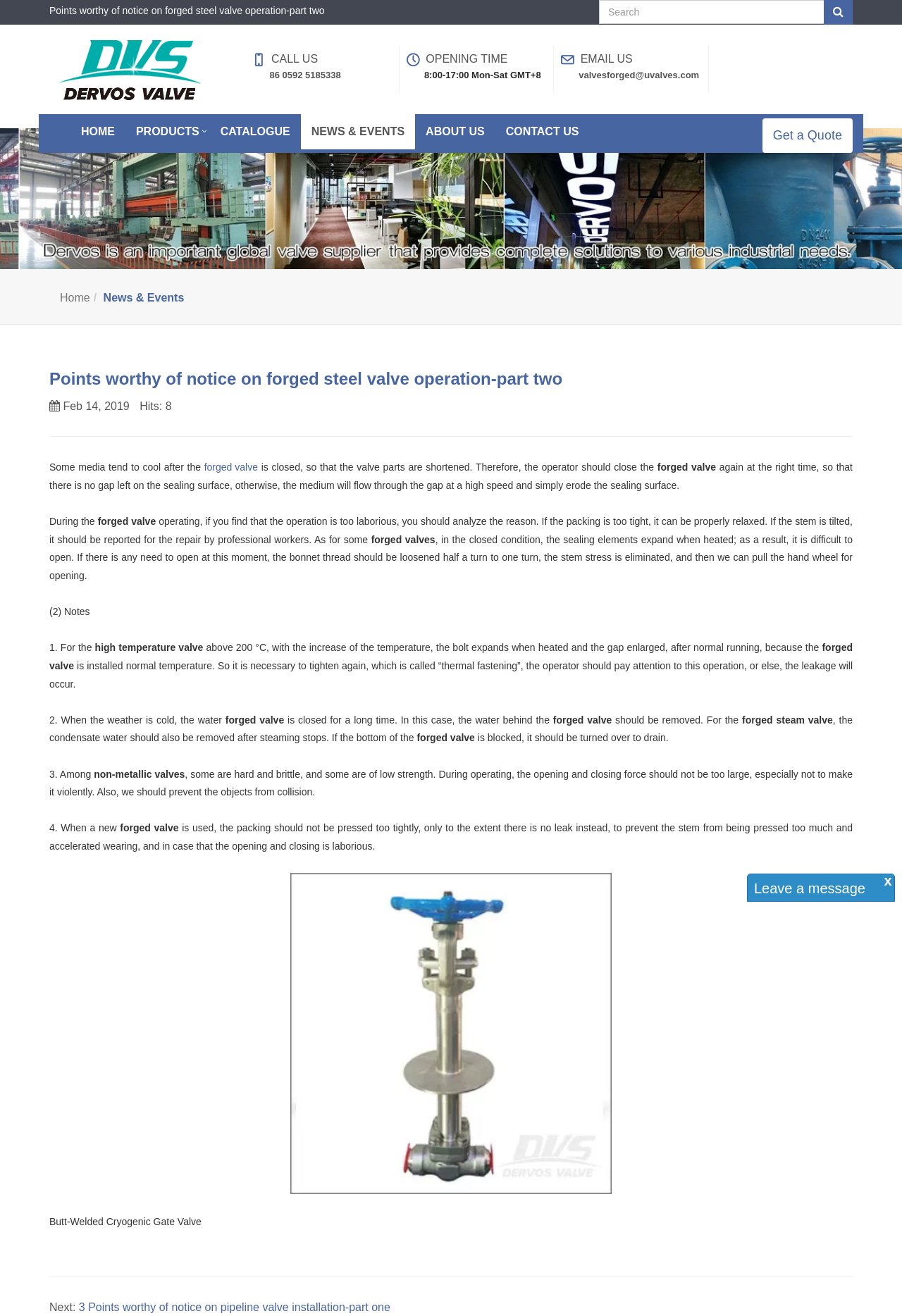Please locate the bounding box coordinates of the element that needs to be clicked to achieve the following instruction: "Click on Forged Valves". The coordinates should be four float numbers between 0 and 1, i.e., [left, top, right, bottom].

[0.055, 0.019, 0.232, 0.08]